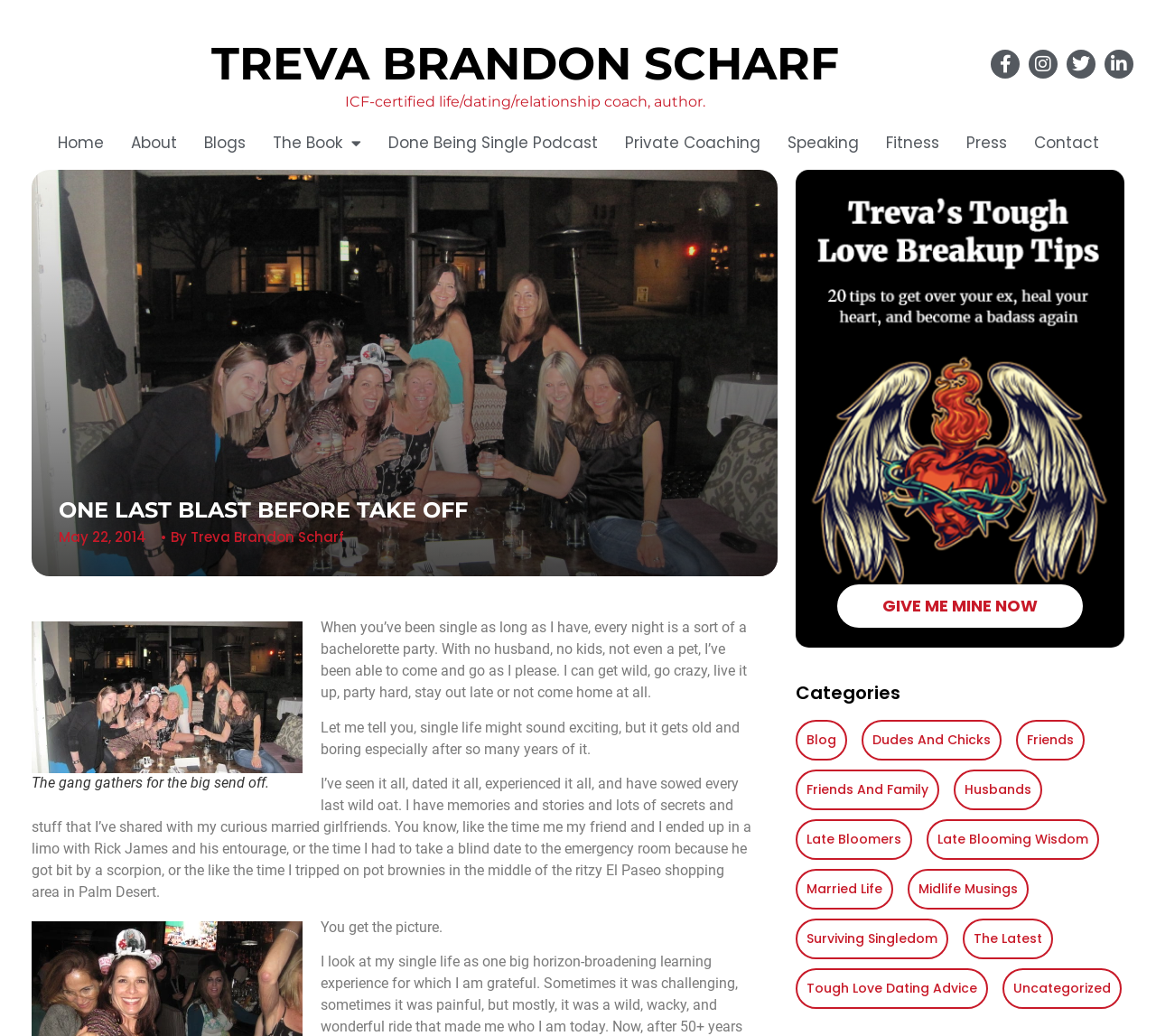Locate the bounding box coordinates of the area where you should click to accomplish the instruction: "Get the book by Treva Brandon Scharf".

[0.236, 0.121, 0.312, 0.156]